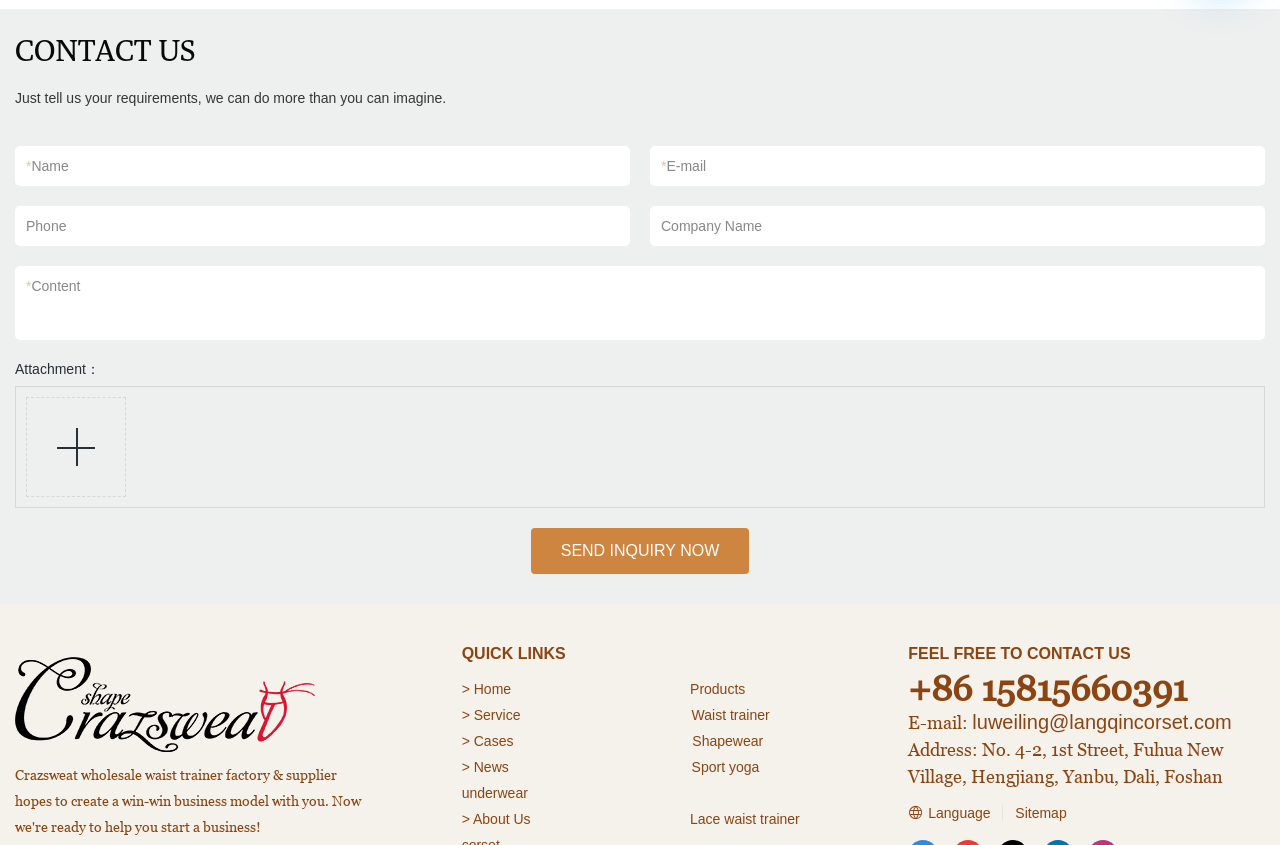Could you determine the bounding box coordinates of the clickable element to complete the instruction: "Click the SEND INQUIRY NOW button"? Provide the coordinates as four float numbers between 0 and 1, i.e., [left, top, right, bottom].

[0.415, 0.625, 0.585, 0.679]